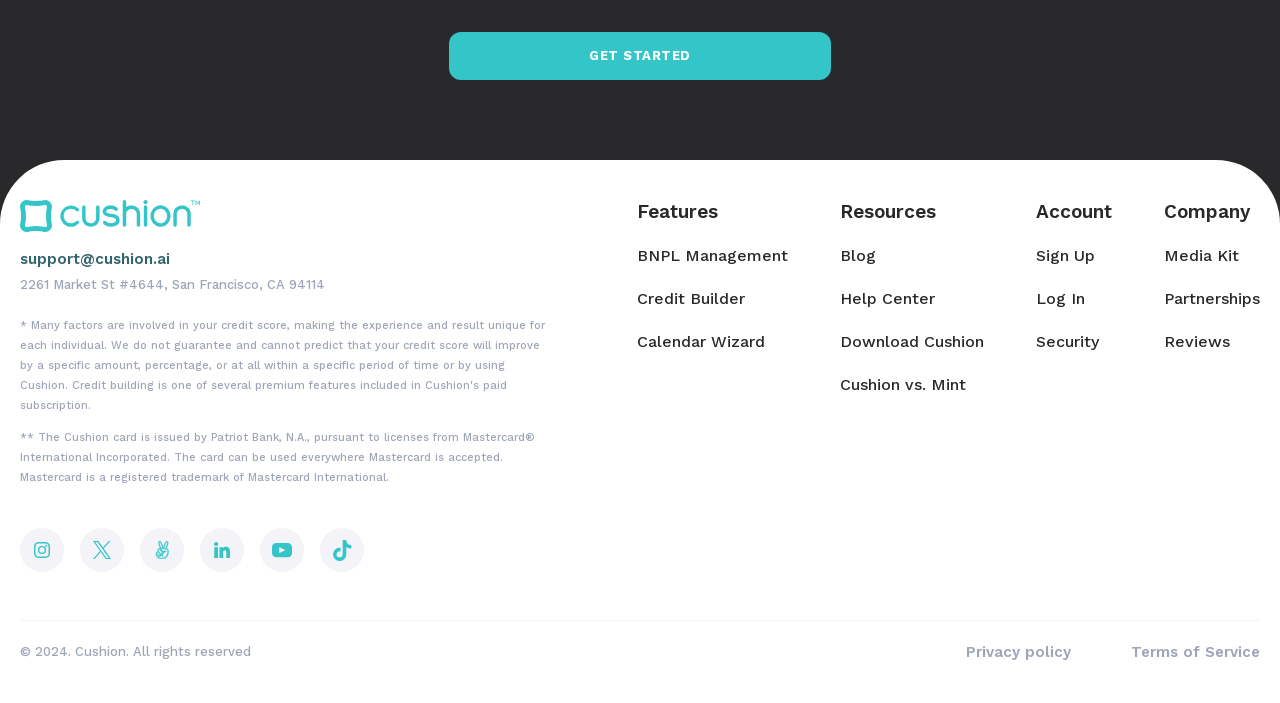Please locate the bounding box coordinates of the region I need to click to follow this instruction: "Sign up for an account".

[0.809, 0.347, 0.869, 0.38]